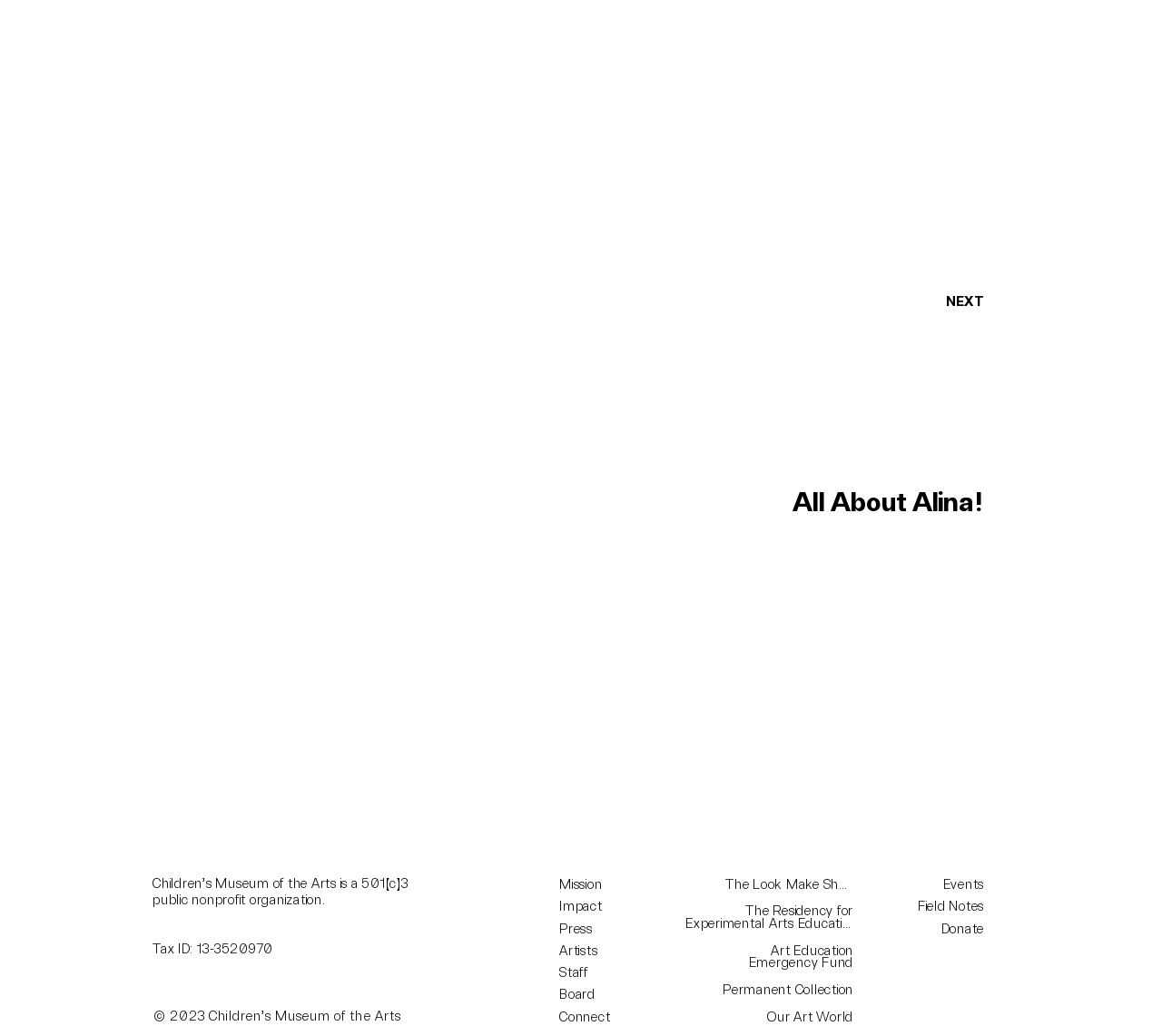What is the purpose of the organization?
Using the image as a reference, give a one-word or short phrase answer.

Nonprofit